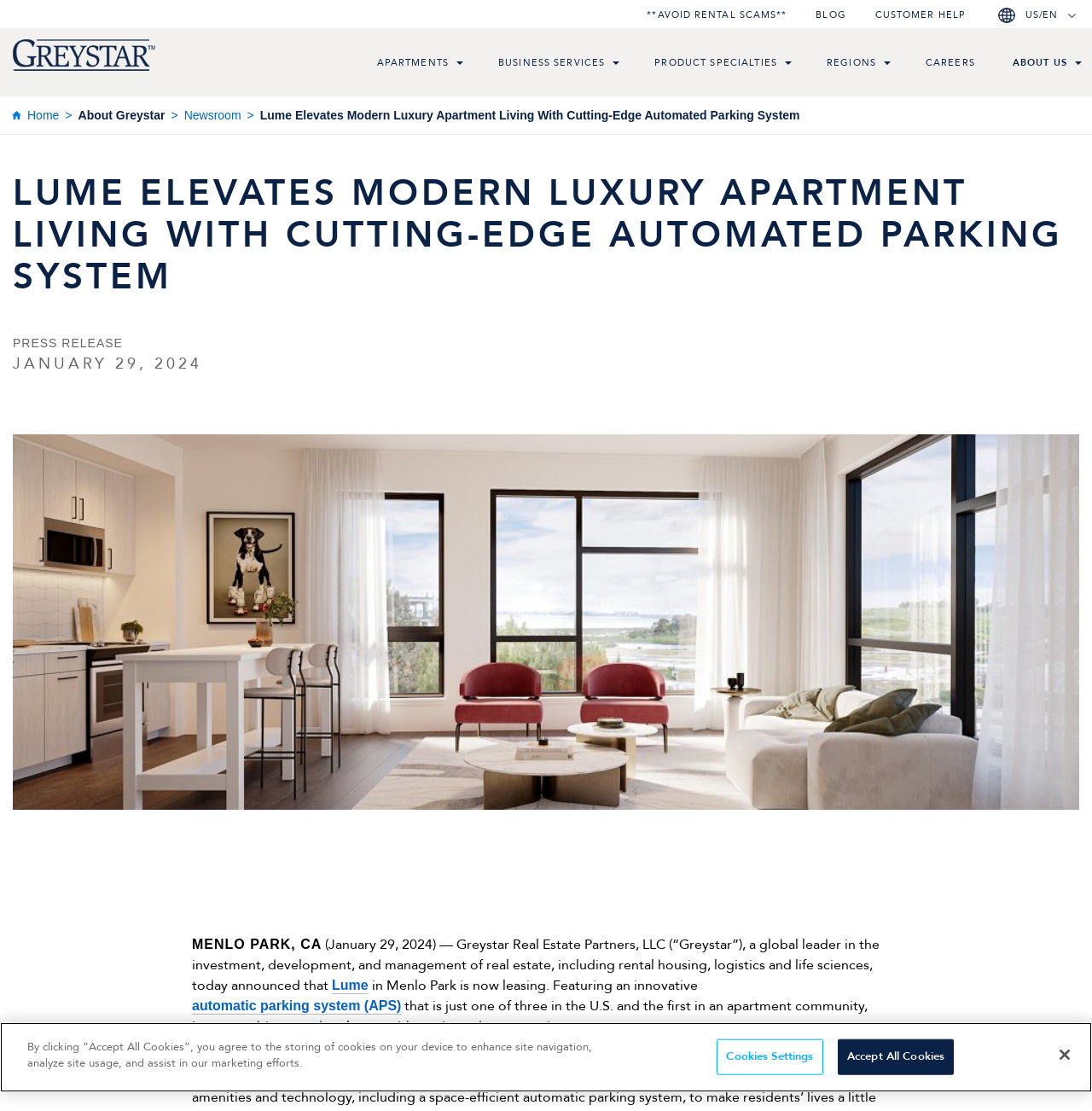Please indicate the bounding box coordinates of the element's region to be clicked to achieve the instruction: "Click the 'APARTMENTS' link". Provide the coordinates as four float numbers between 0 and 1, i.e., [left, top, right, bottom].

[0.345, 0.026, 0.411, 0.087]